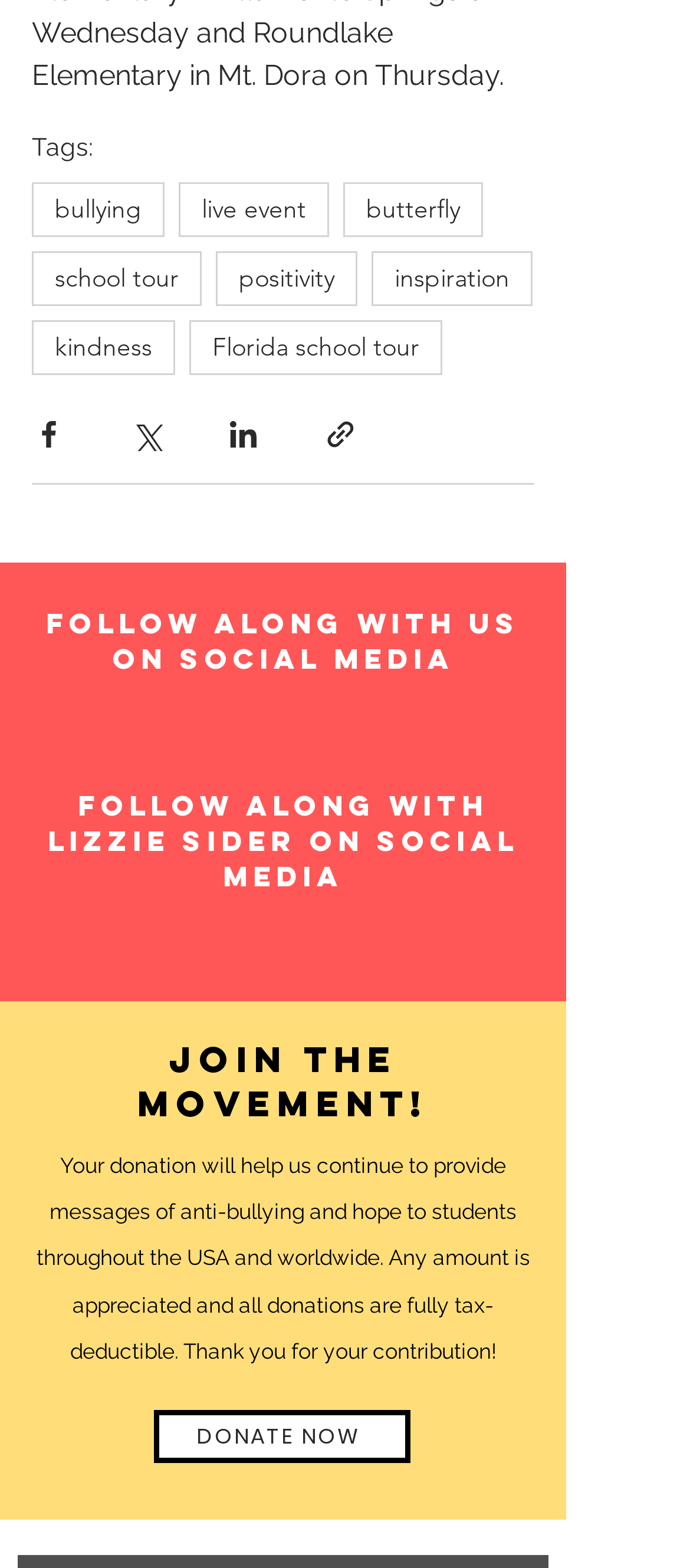Pinpoint the bounding box coordinates of the clickable area needed to execute the instruction: "Donate now". The coordinates should be specified as four float numbers between 0 and 1, i.e., [left, top, right, bottom].

[0.223, 0.899, 0.595, 0.933]